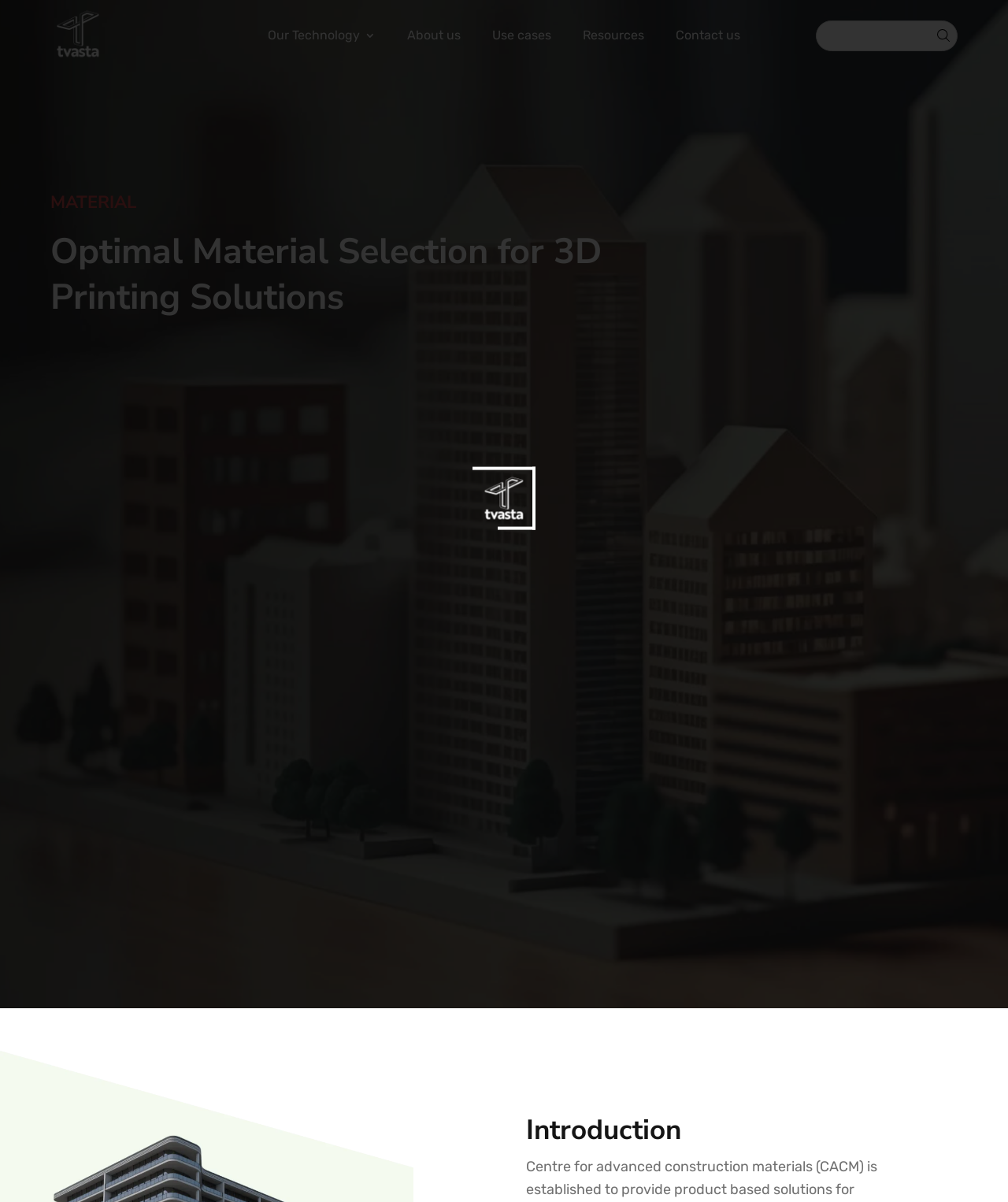Is there an image at the top of the webpage?
Could you give a comprehensive explanation in response to this question?

I looked at the top of the webpage and found a 'loader image' and a 'logo' image, which suggests that there is an image at the top of the webpage.